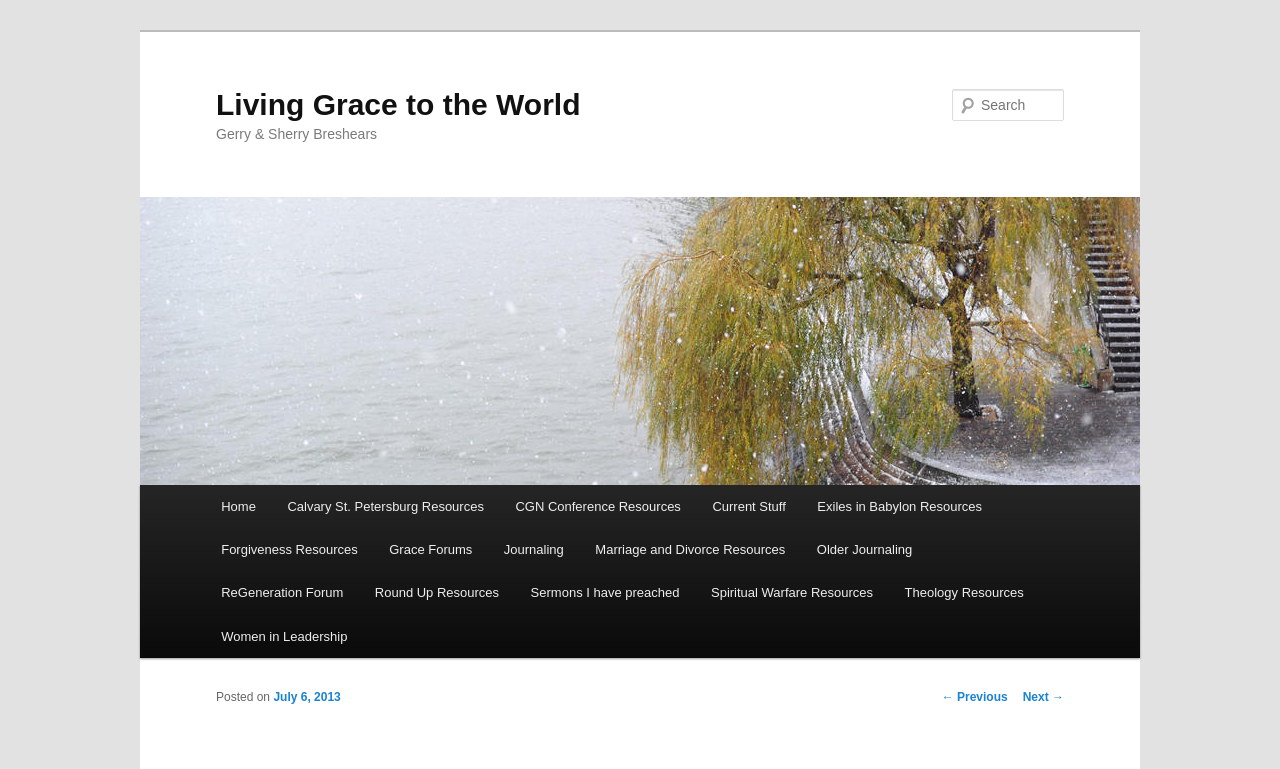What is the purpose of the textbox?
Answer the question with a detailed explanation, including all necessary information.

I found a textbox element with a label 'Search' and a static text element with the same text nearby, indicating that the textbox is used for searching purposes.